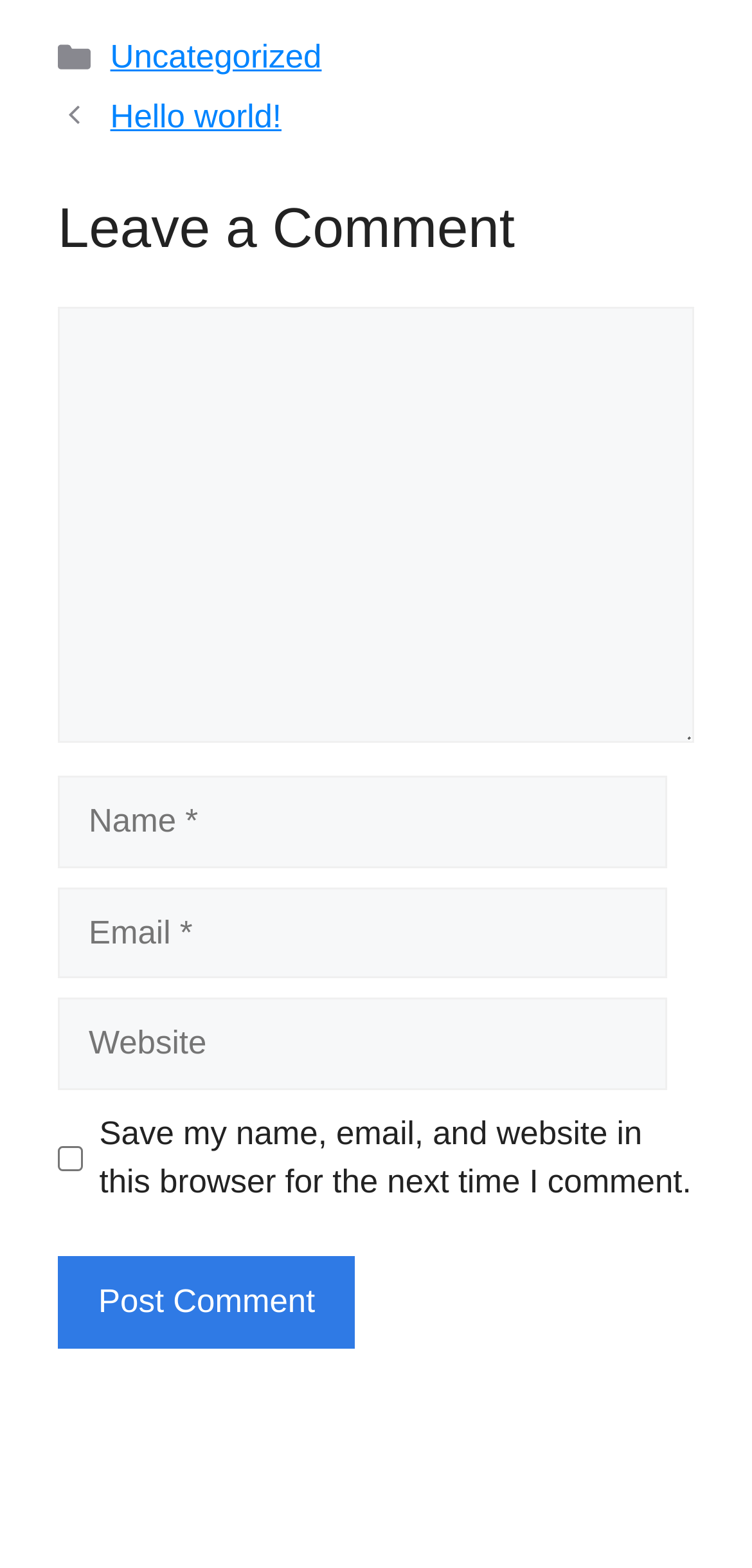Provide the bounding box coordinates of the UI element this sentence describes: "parent_node: Comment name="email" placeholder="Email *"".

[0.077, 0.566, 0.887, 0.624]